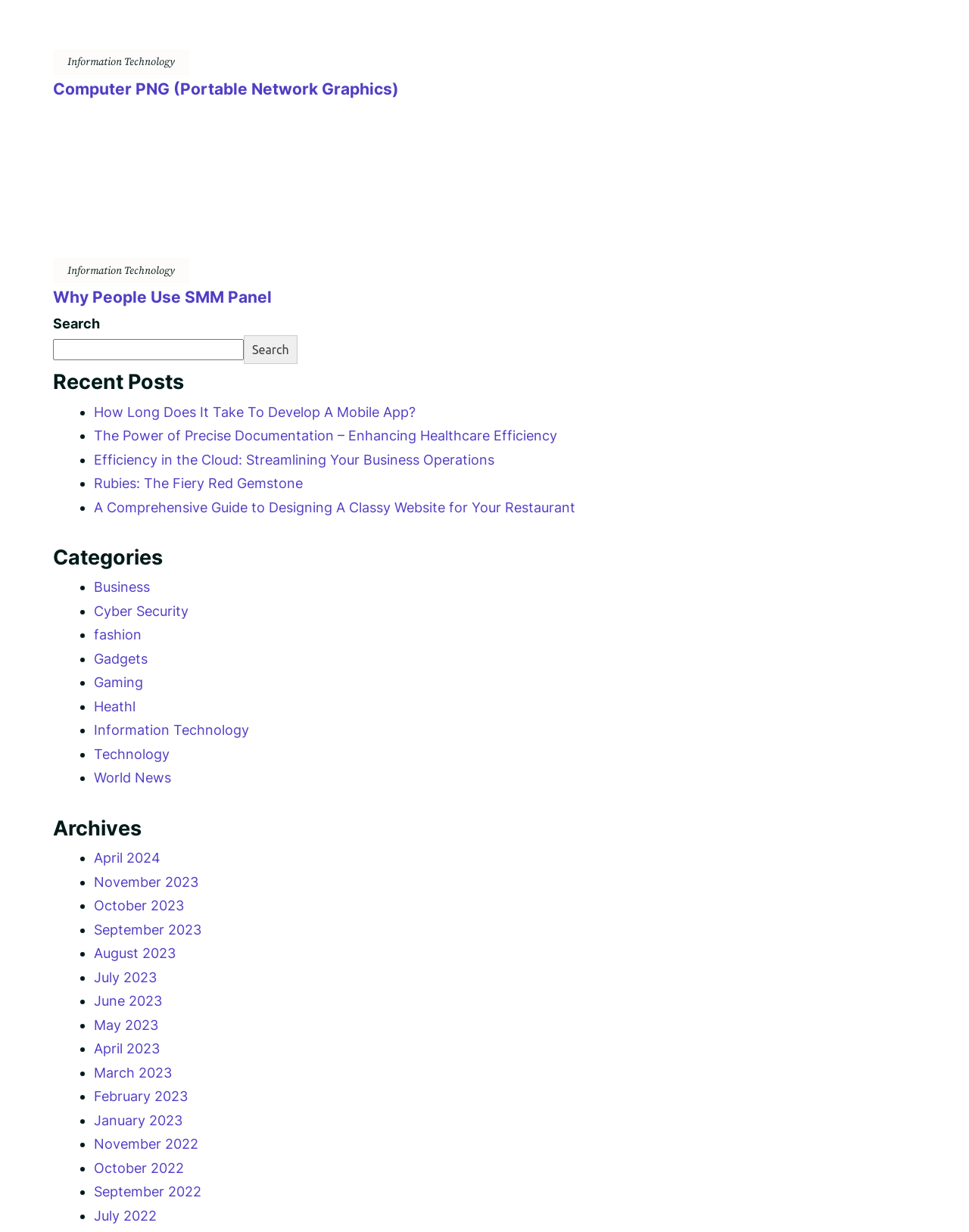Predict the bounding box for the UI component with the following description: "January 2023".

[0.097, 0.903, 0.188, 0.916]